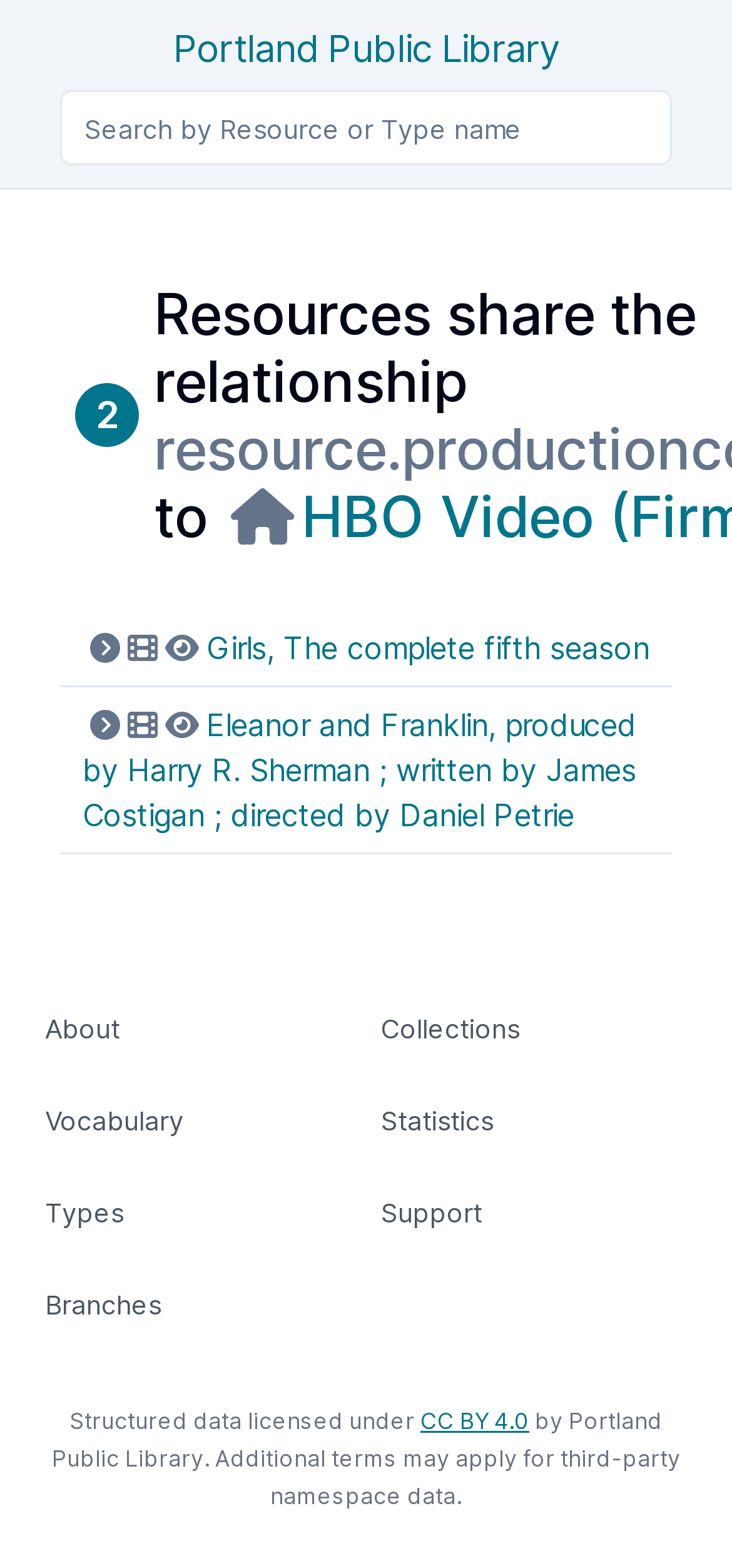Can you specify the bounding box coordinates of the area that needs to be clicked to fulfill the following instruction: "Learn about Eleanor and Franklin"?

[0.113, 0.45, 0.869, 0.532]